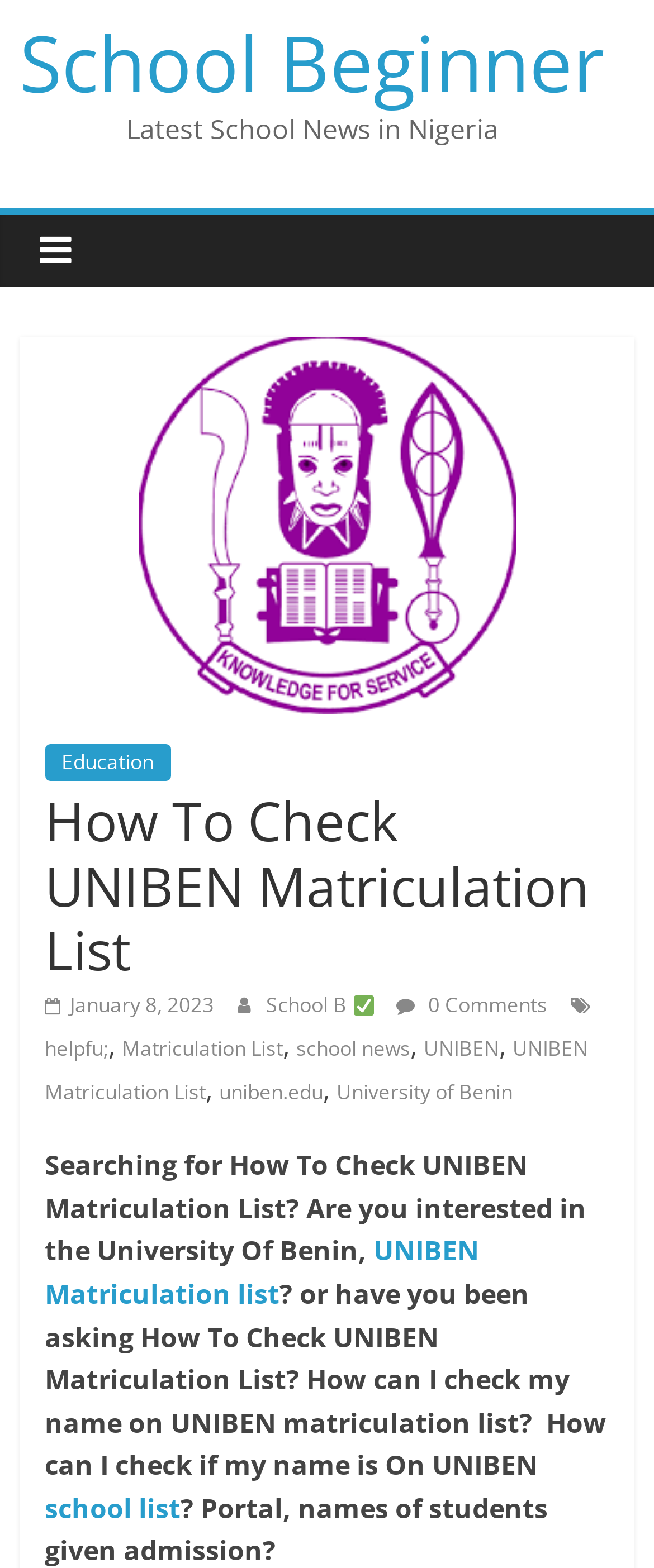Analyze the image and give a detailed response to the question:
What is the topic of the latest school news?

The topic of the latest school news is inferred from the link 'UNIBEN Matriculation List' with bounding box coordinates [0.068, 0.786, 0.733, 0.837], which is located near the text 'Latest School News in Nigeria' with bounding box coordinates [0.193, 0.071, 0.762, 0.094].